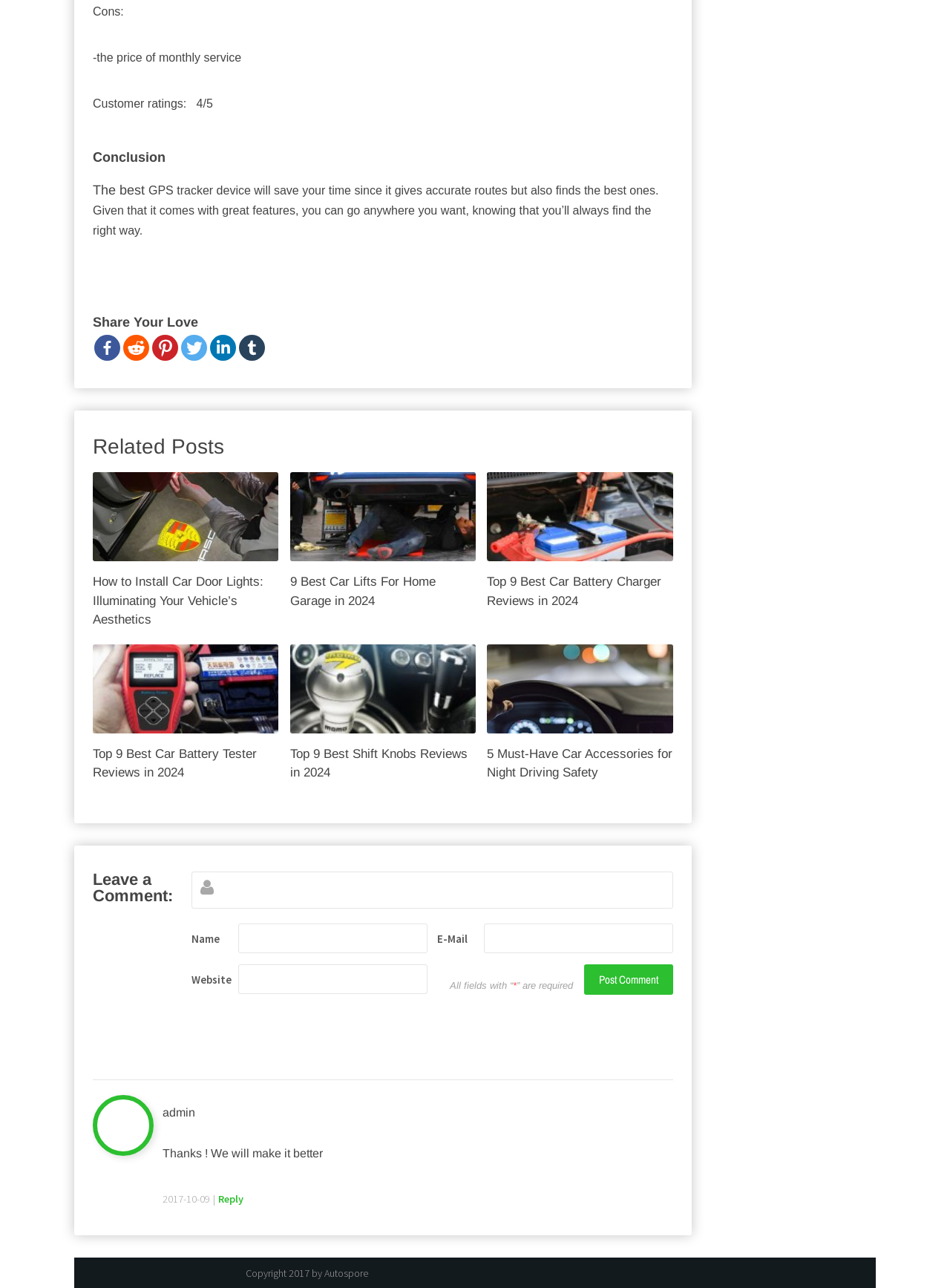Please examine the image and provide a detailed answer to the question: What is the topic of the related post 'How to Install Car Door Lights: Illuminating Your Vehicle’s Aesthetics'?

The topic of the related post can be inferred from its title, which mentions 'Car Door Lights' and 'Illuminating Your Vehicle’s Aesthetics'. This suggests that the post is about installing car door lights to enhance the appearance of a vehicle.